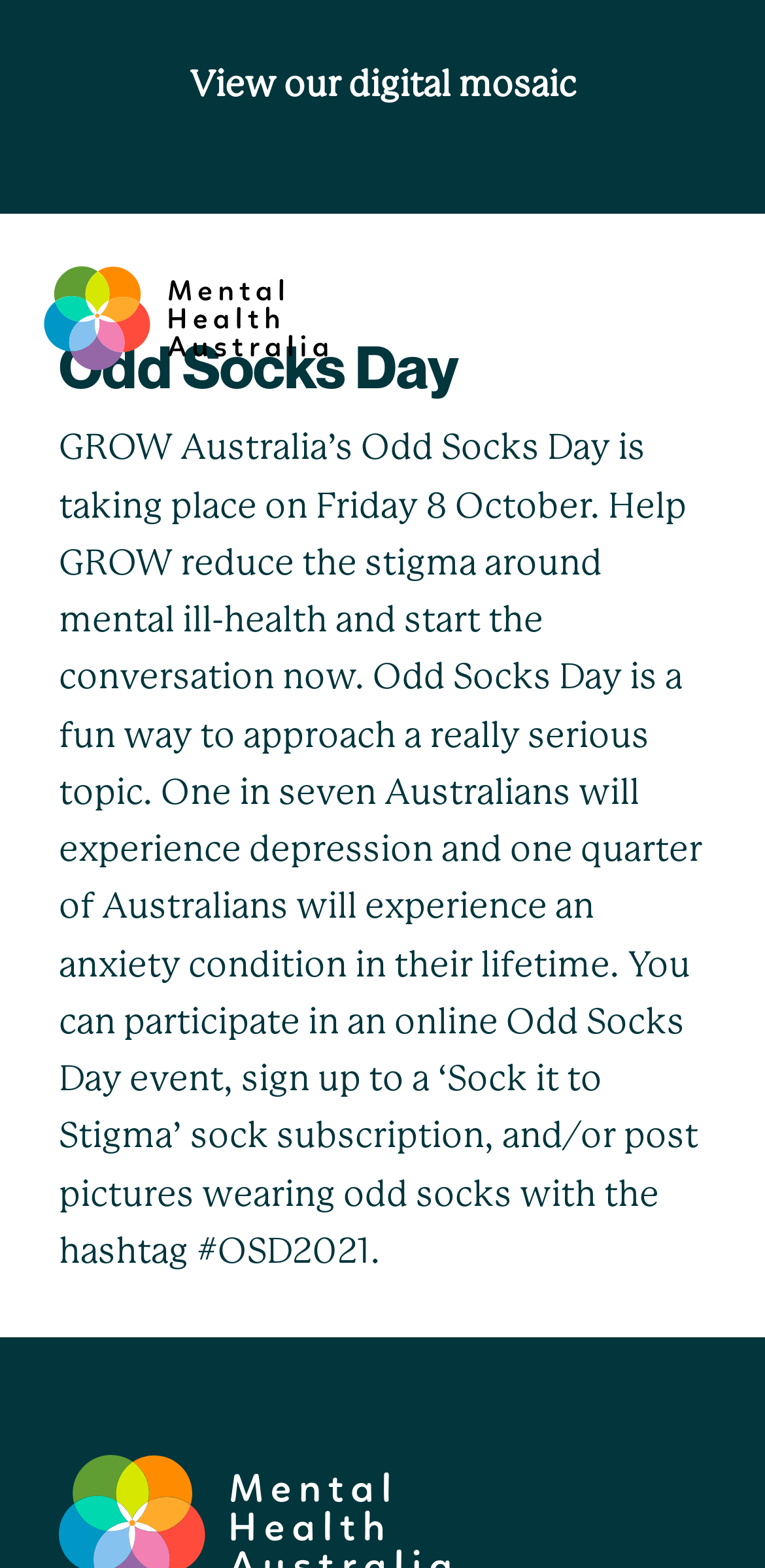For the given element description parent_node: Mental health Australia, determine the bounding box coordinates of the UI element. The coordinates should follow the format (top-left x, top-left y, bottom-right x, bottom-right y) and be within the range of 0 to 1.

[0.051, 0.176, 0.436, 0.196]